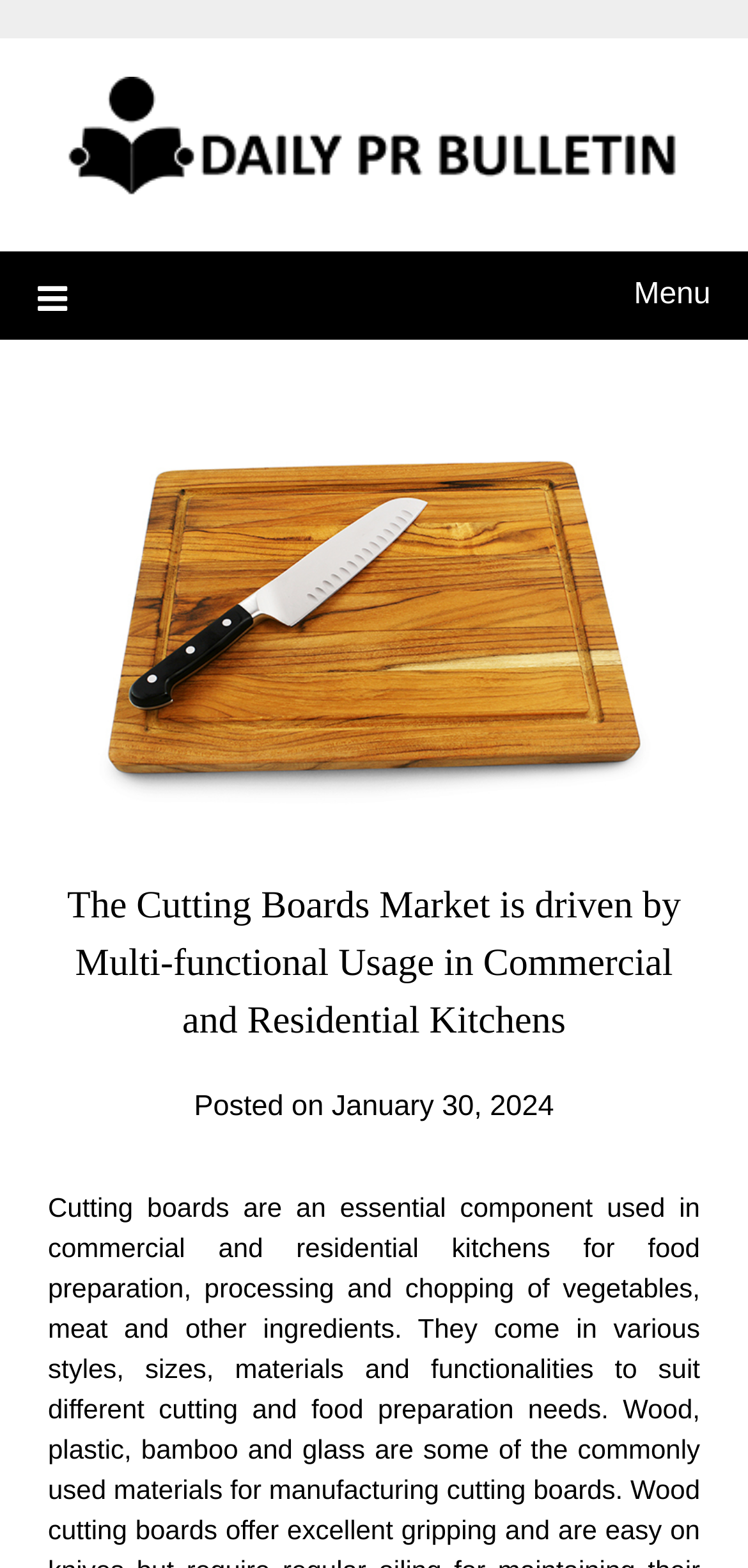Using the webpage screenshot, find the UI element described by madamrage. Provide the bounding box coordinates in the format (top-left x, top-left y, bottom-right x, bottom-right y), ensuring all values are floating point numbers between 0 and 1.

None